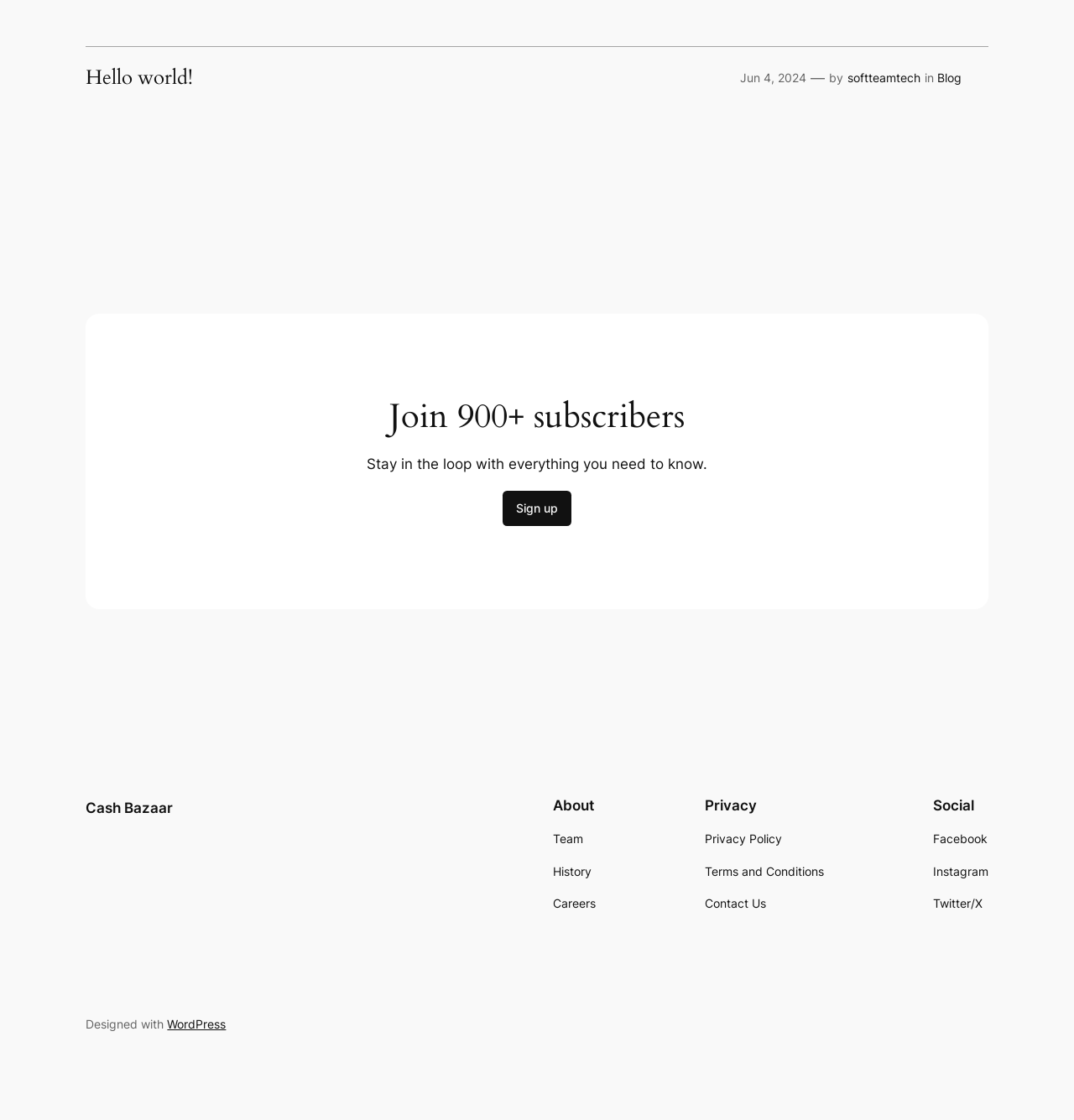What is the name of the author or publisher?
Answer the question using a single word or phrase, according to the image.

softteamtech